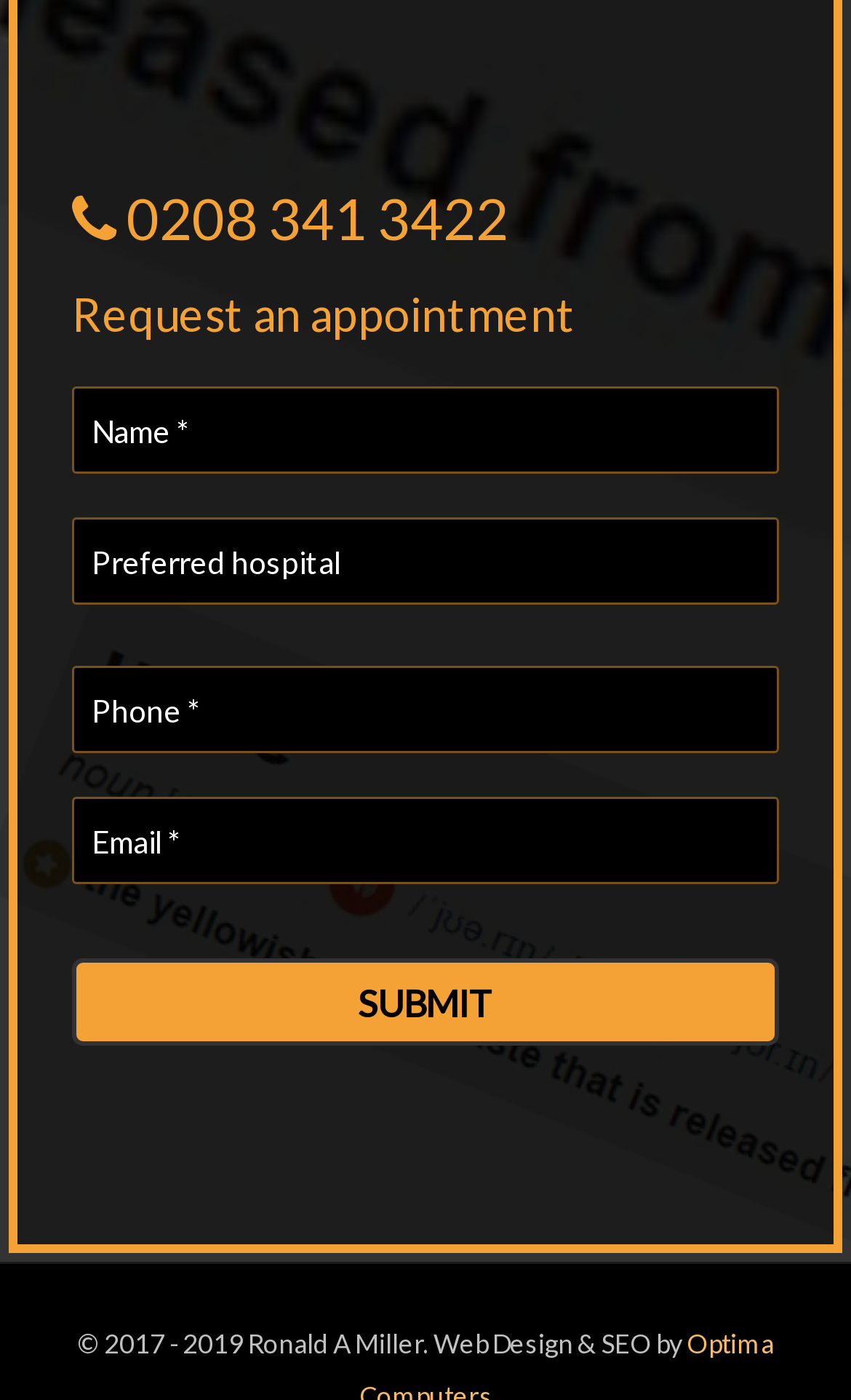What is the text on the button?
We need a detailed and meticulous answer to the question.

The button has a StaticText element with the text 'SUBMIT'.